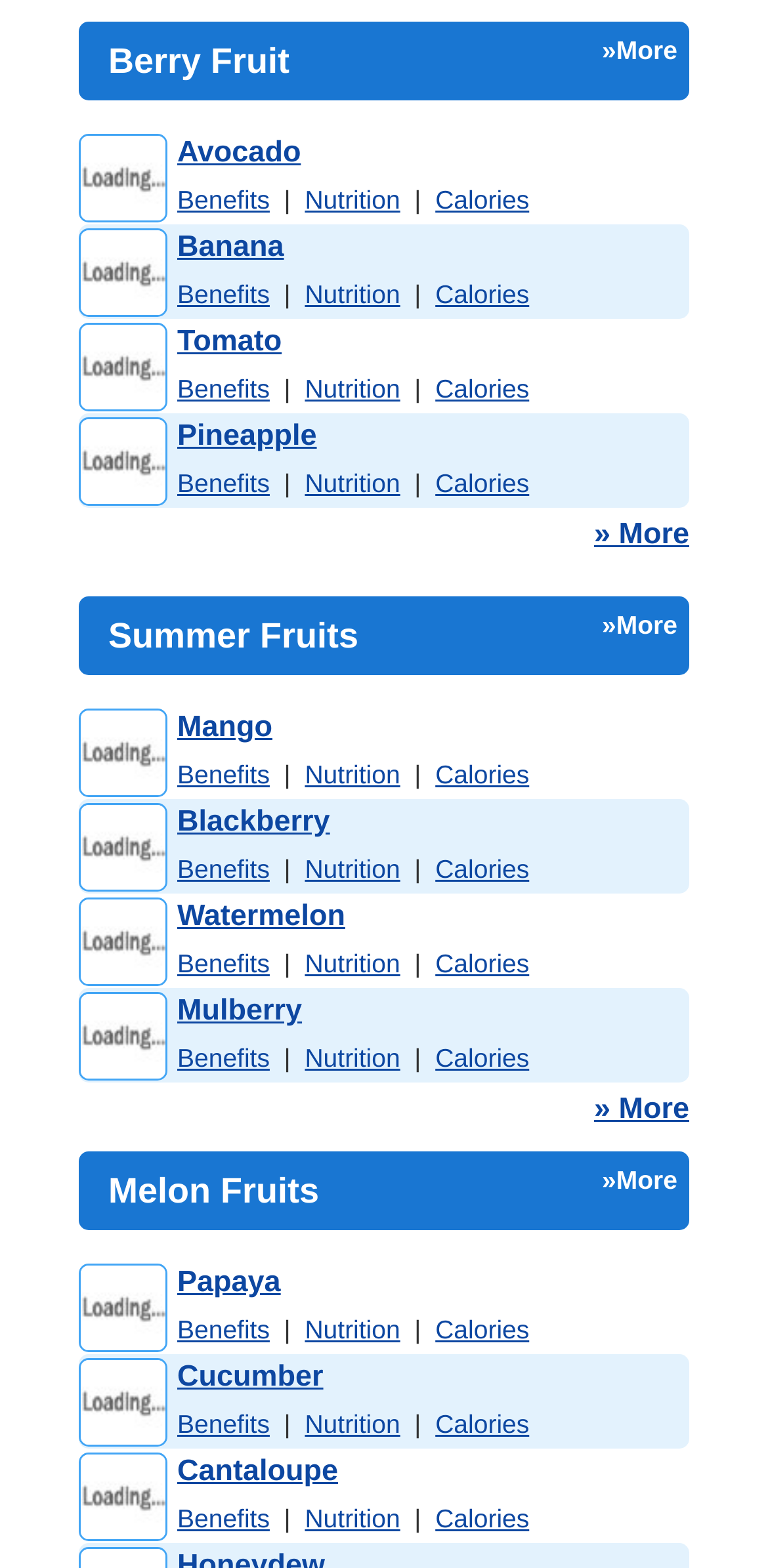Please determine the bounding box coordinates of the clickable area required to carry out the following instruction: "go to Summer Fruits". The coordinates must be four float numbers between 0 and 1, represented as [left, top, right, bottom].

[0.103, 0.38, 0.897, 0.431]